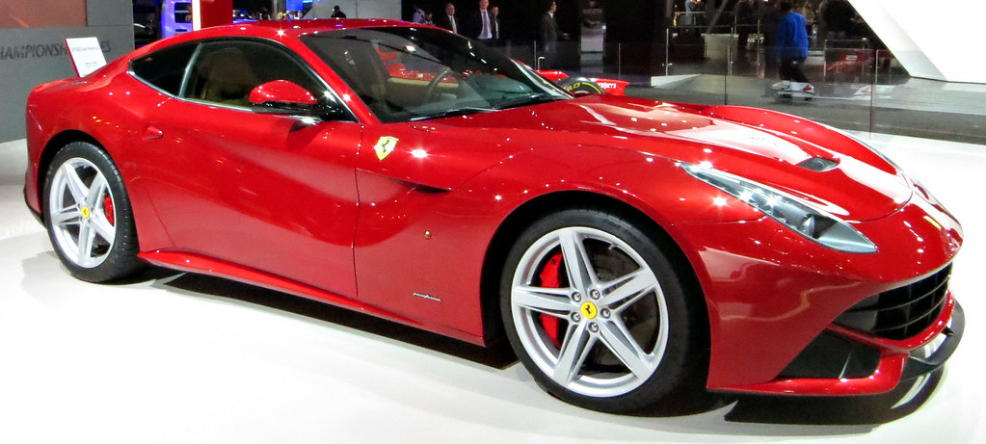Answer the following query concisely with a single word or phrase:
What is the material of the Ferrari F12's wheels?

Alloy